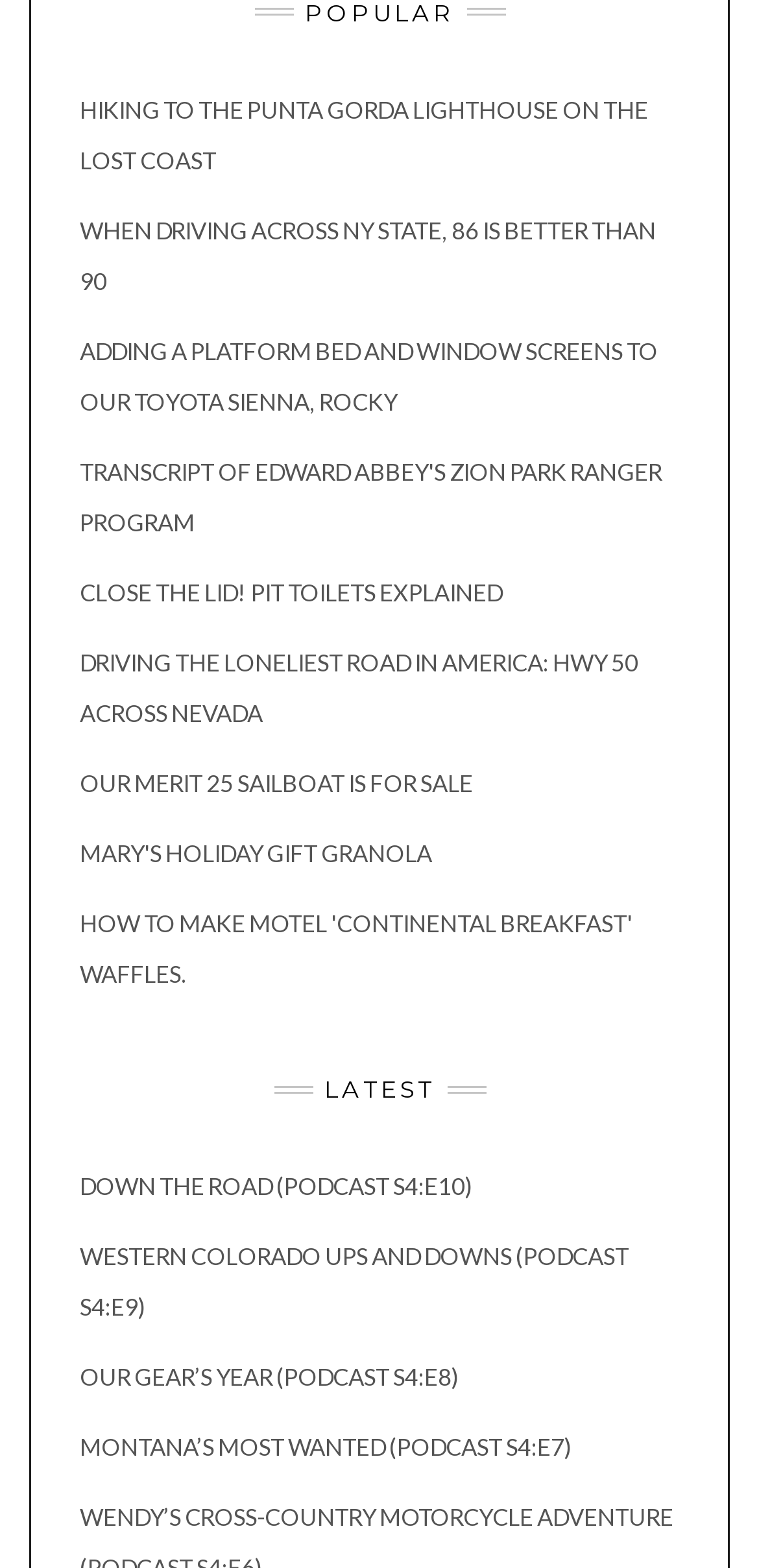Identify the bounding box coordinates of the region I need to click to complete this instruction: "View the transcript of Edward Abbey's Zion Park Ranger Program".

[0.105, 0.292, 0.872, 0.343]